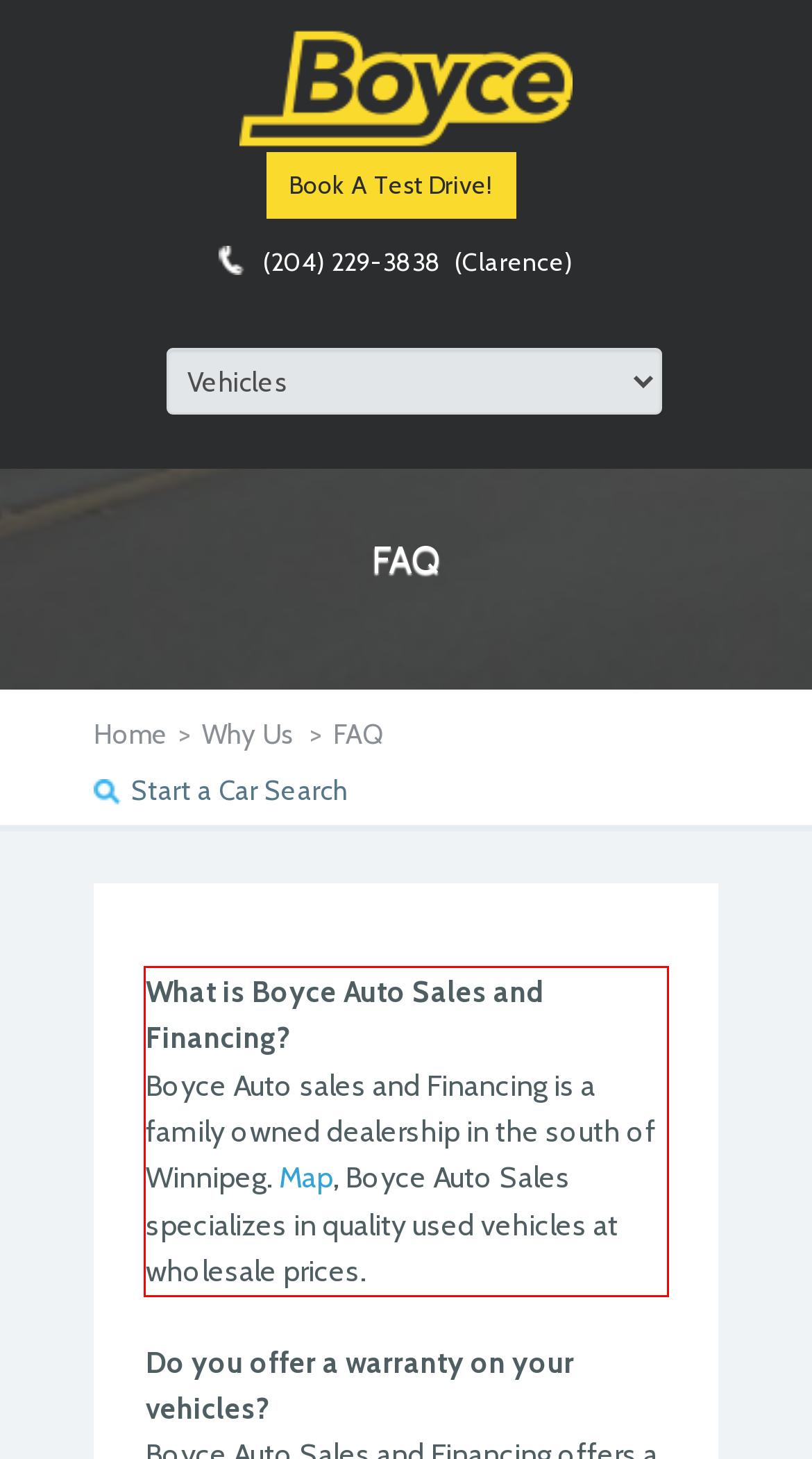Inspect the webpage screenshot that has a red bounding box and use OCR technology to read and display the text inside the red bounding box.

What is Boyce Auto Sales and Financing? Boyce Auto sales and Financing is a family owned dealership in the south of Winnipeg. Map, Boyce Auto Sales specializes in quality used vehicles at wholesale prices.